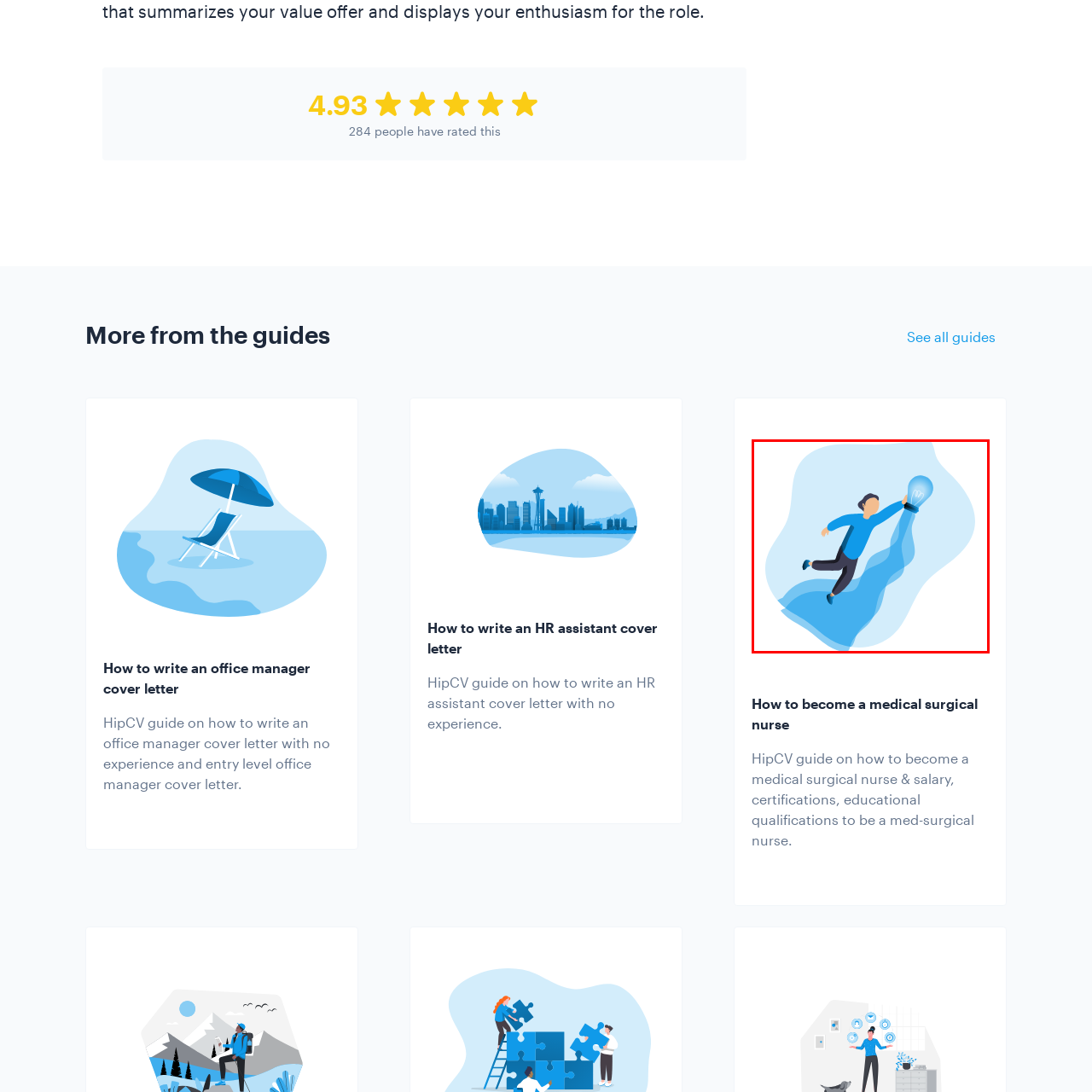Study the image enclosed in red and provide a single-word or short-phrase answer: What does the glowing light bulb symbolize?

Innovation or inspiration